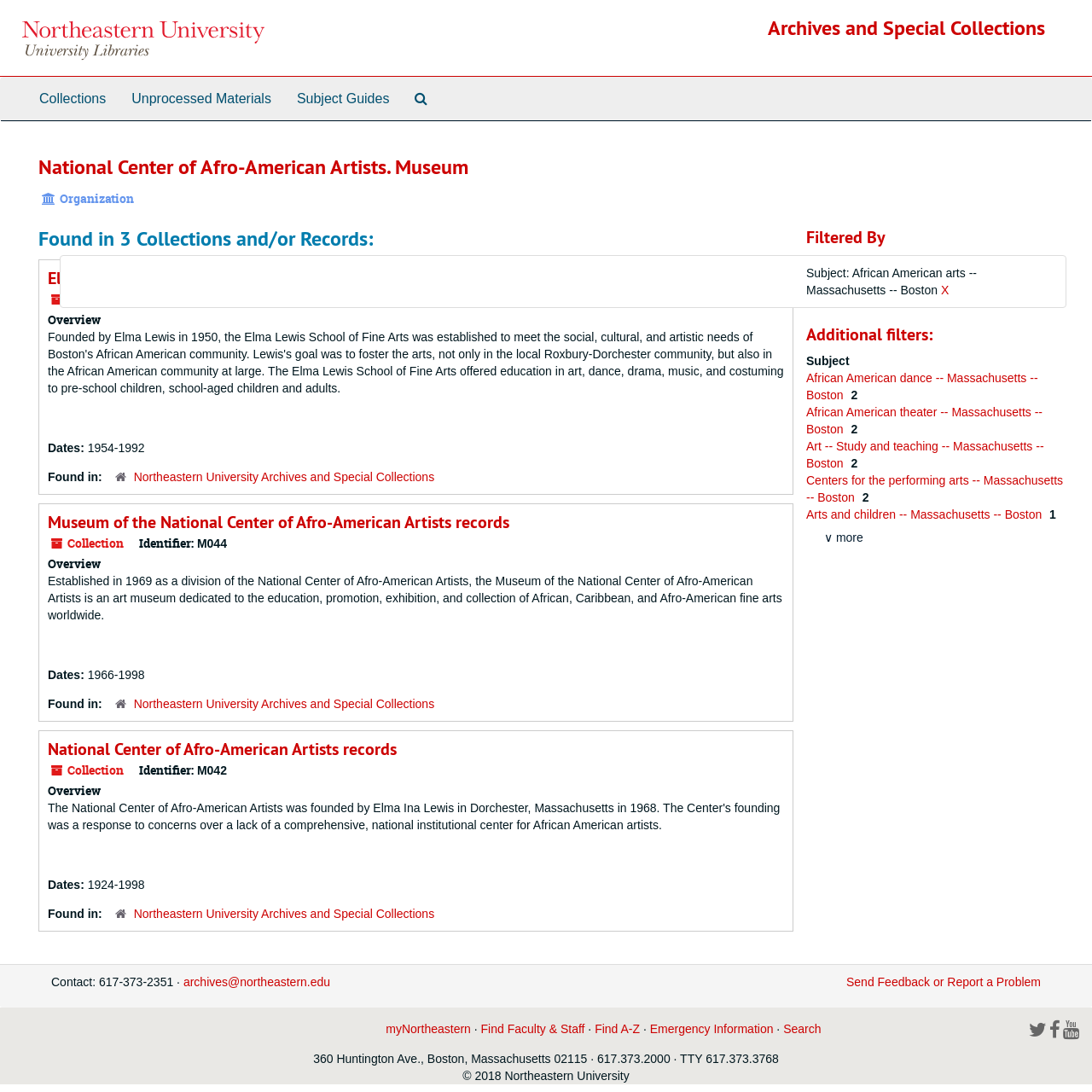Analyze the image and answer the question with as much detail as possible: 
What is the contact phone number of the archives?

I found the answer by looking at the static text element with the text 'Contact: 617-373-2351 ·' which is located at the bottom of the webpage.